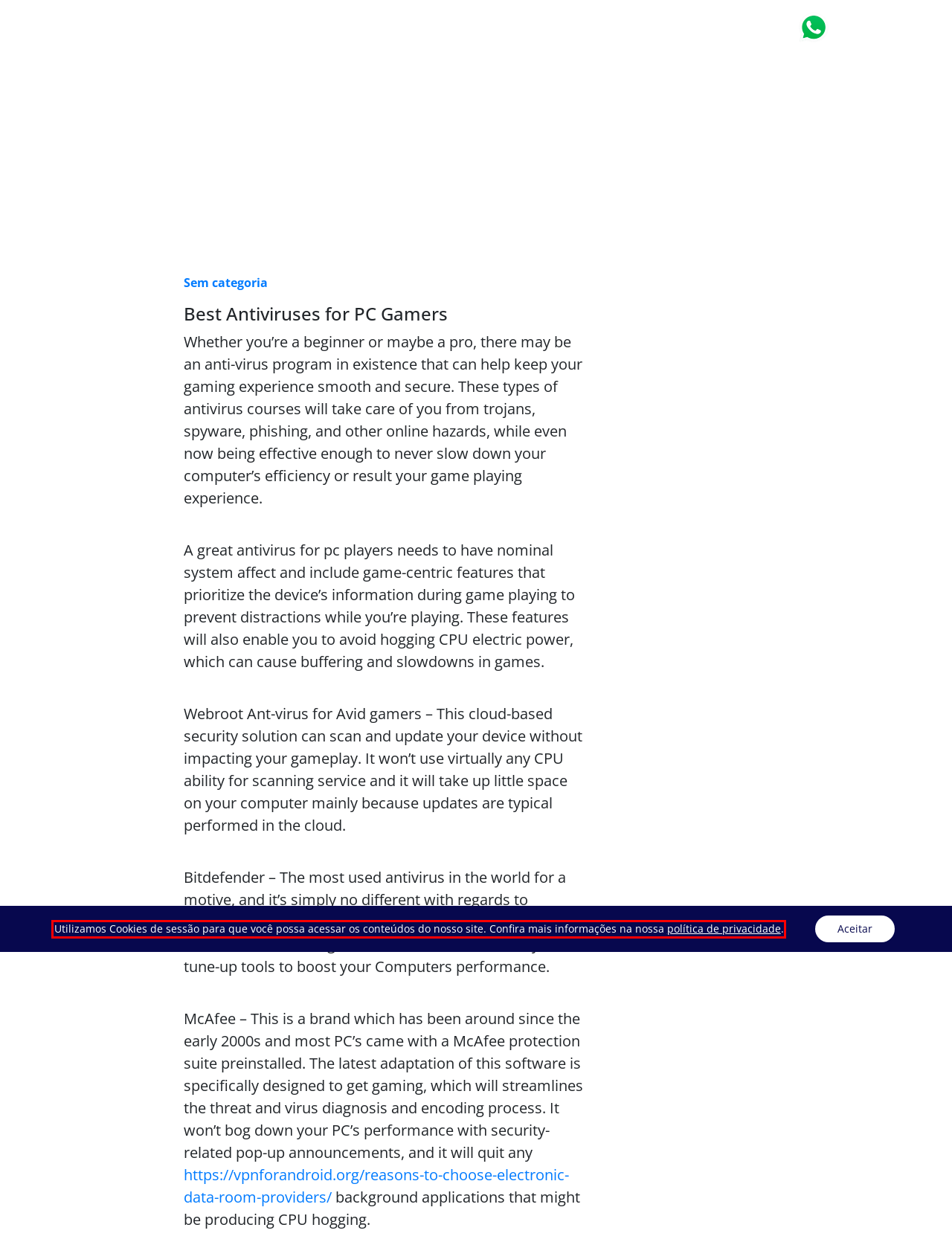Review the webpage screenshot provided, and perform OCR to extract the text from the red bounding box.

Utilizamos Cookies de sessão para que você possa acessar os conteúdos do nosso site. Confira mais informações na nossa política de privacidade.